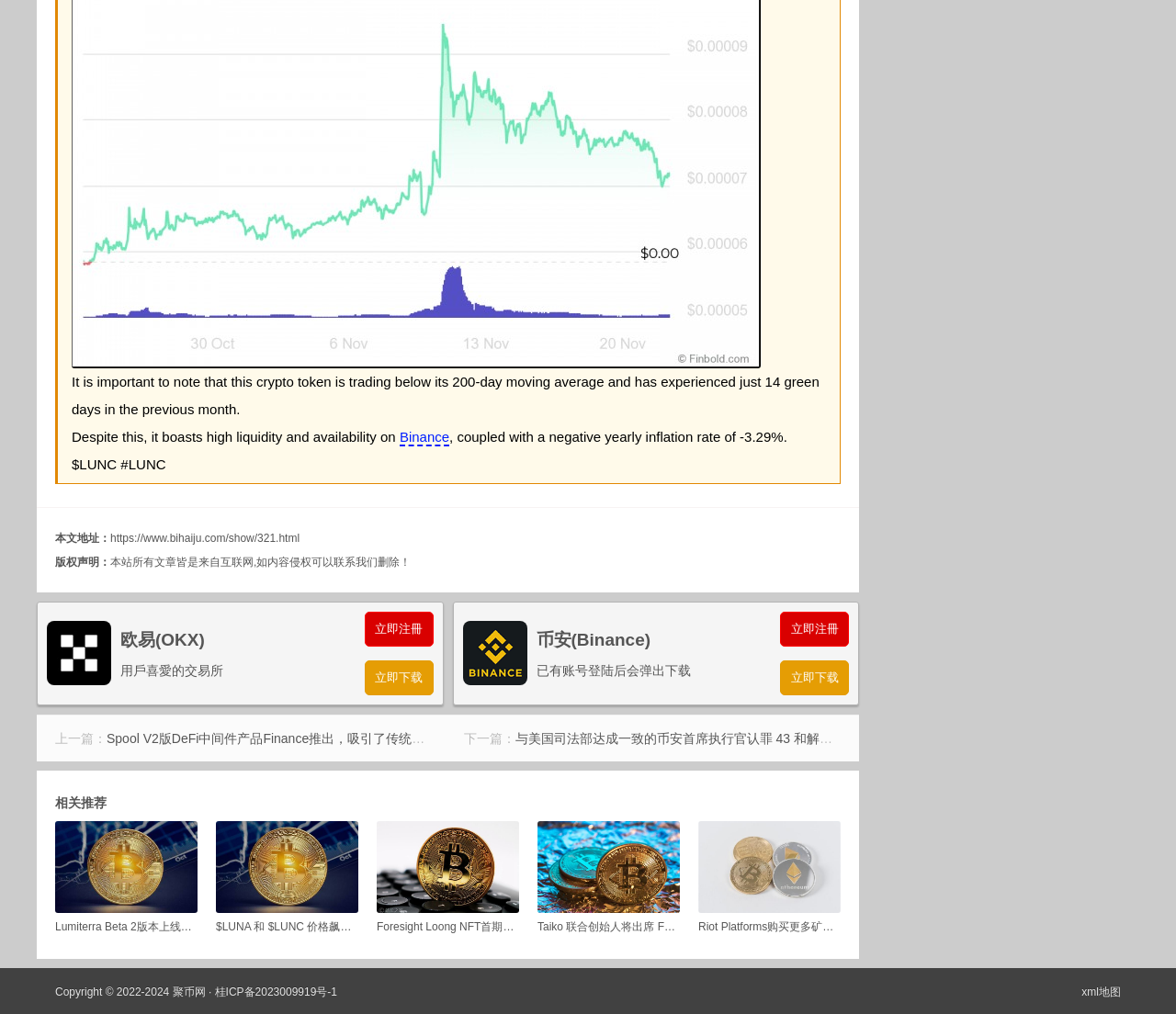What is the cryptocurrency mentioned in the first paragraph?
Please use the image to provide a one-word or short phrase answer.

LUNC